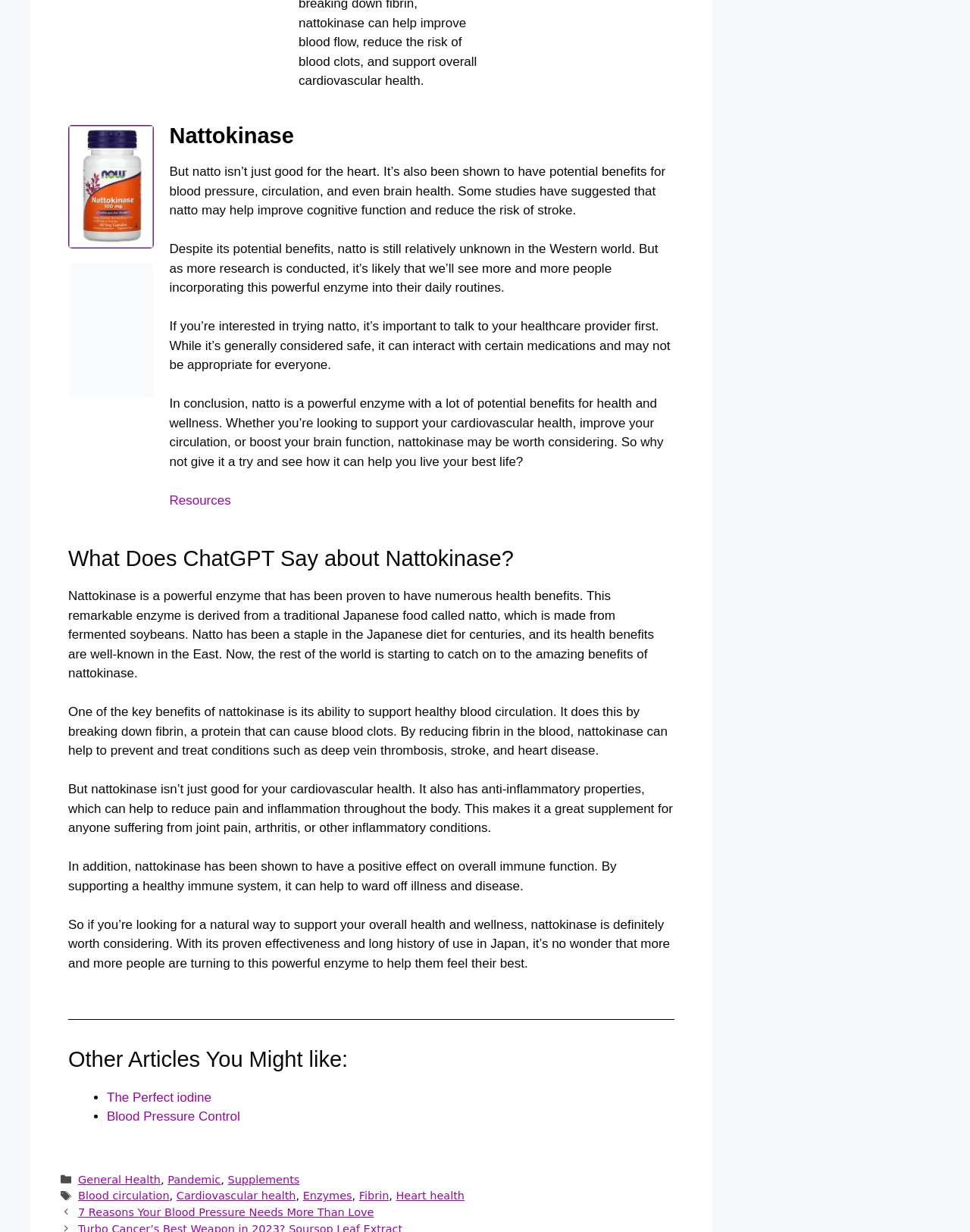Please mark the bounding box coordinates of the area that should be clicked to carry out the instruction: "Learn more about Blood Pressure Control".

[0.11, 0.9, 0.247, 0.912]